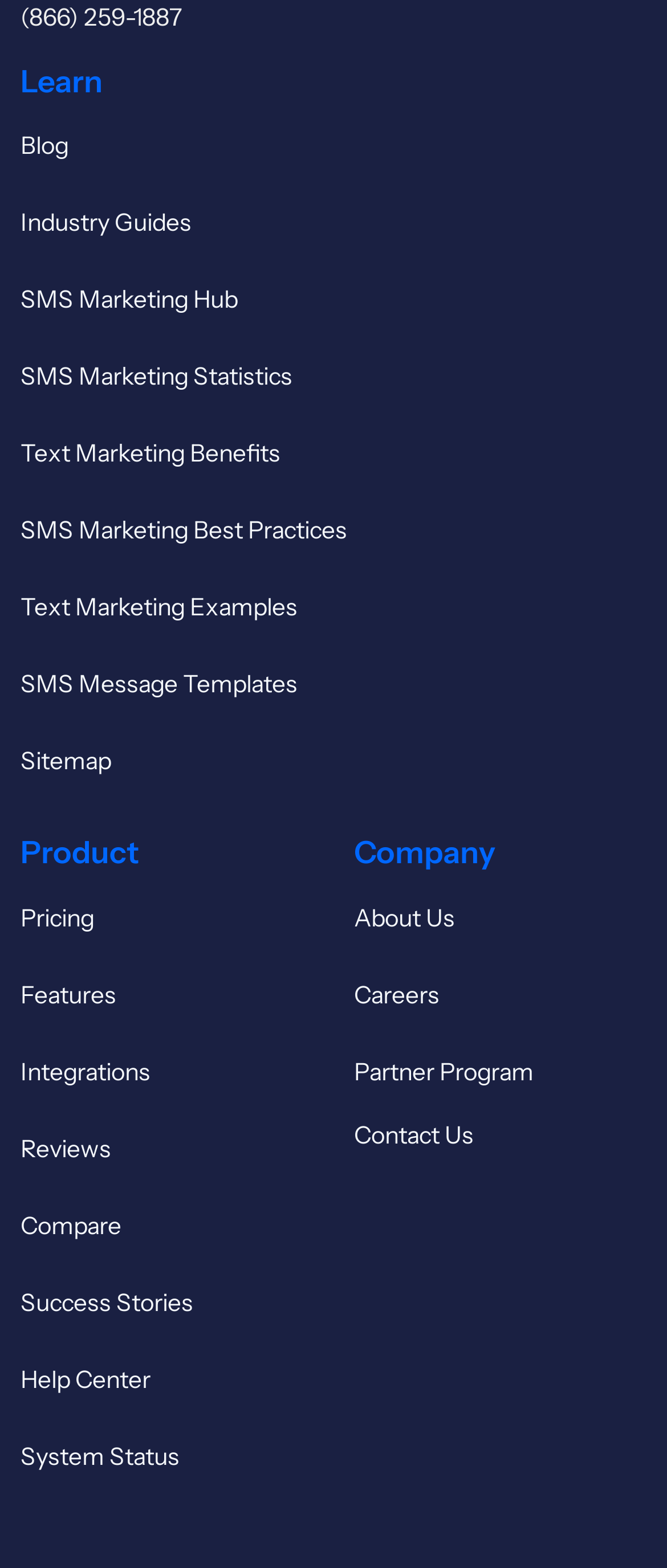What is the phone number displayed on the webpage?
By examining the image, provide a one-word or phrase answer.

(866) 259-1887